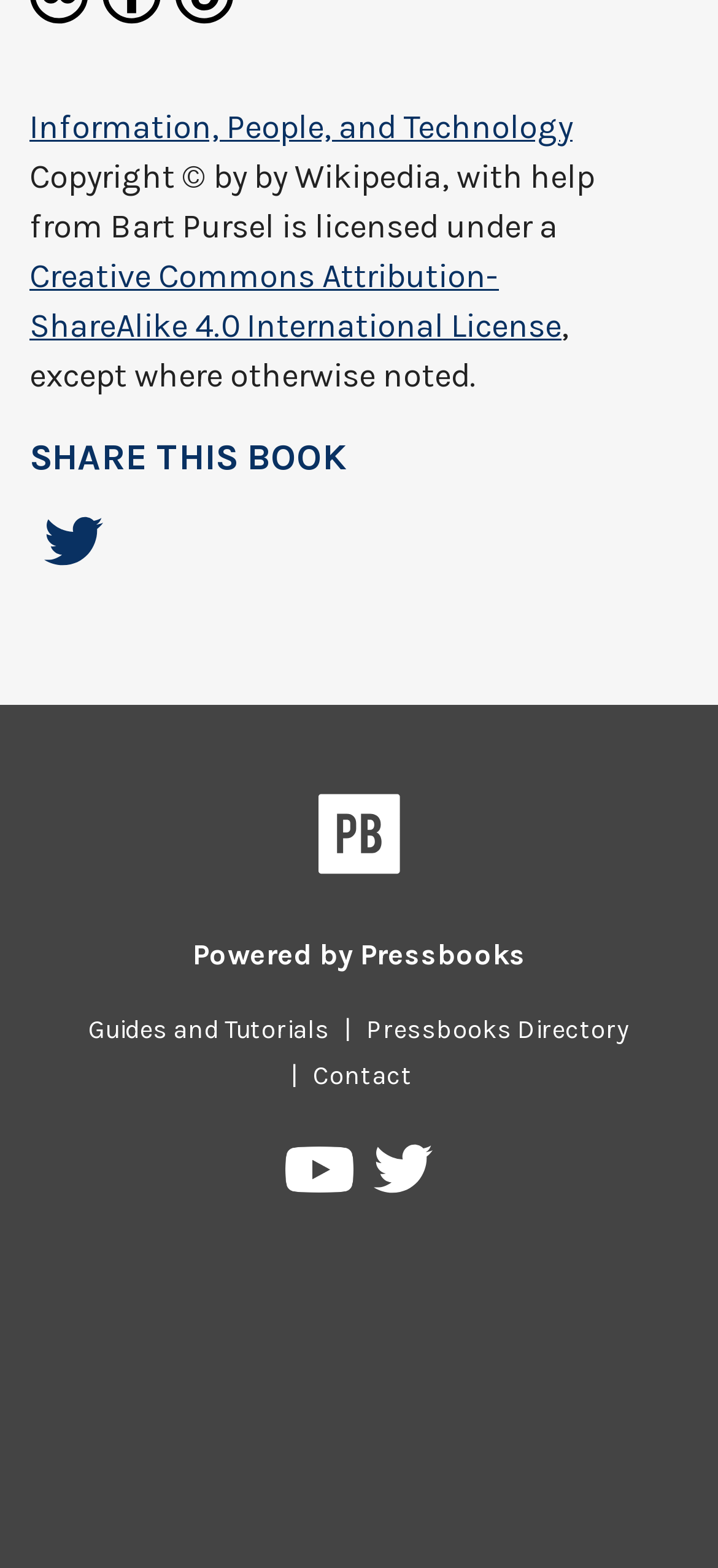What social media platforms are available for sharing?
Carefully analyze the image and provide a thorough answer to the question.

The answer can be obtained by looking at the links 'Share on Twitter', 'Pressbooks on YouTube', and 'Pressbooks on Twitter' which indicate the availability of Twitter and YouTube for sharing.